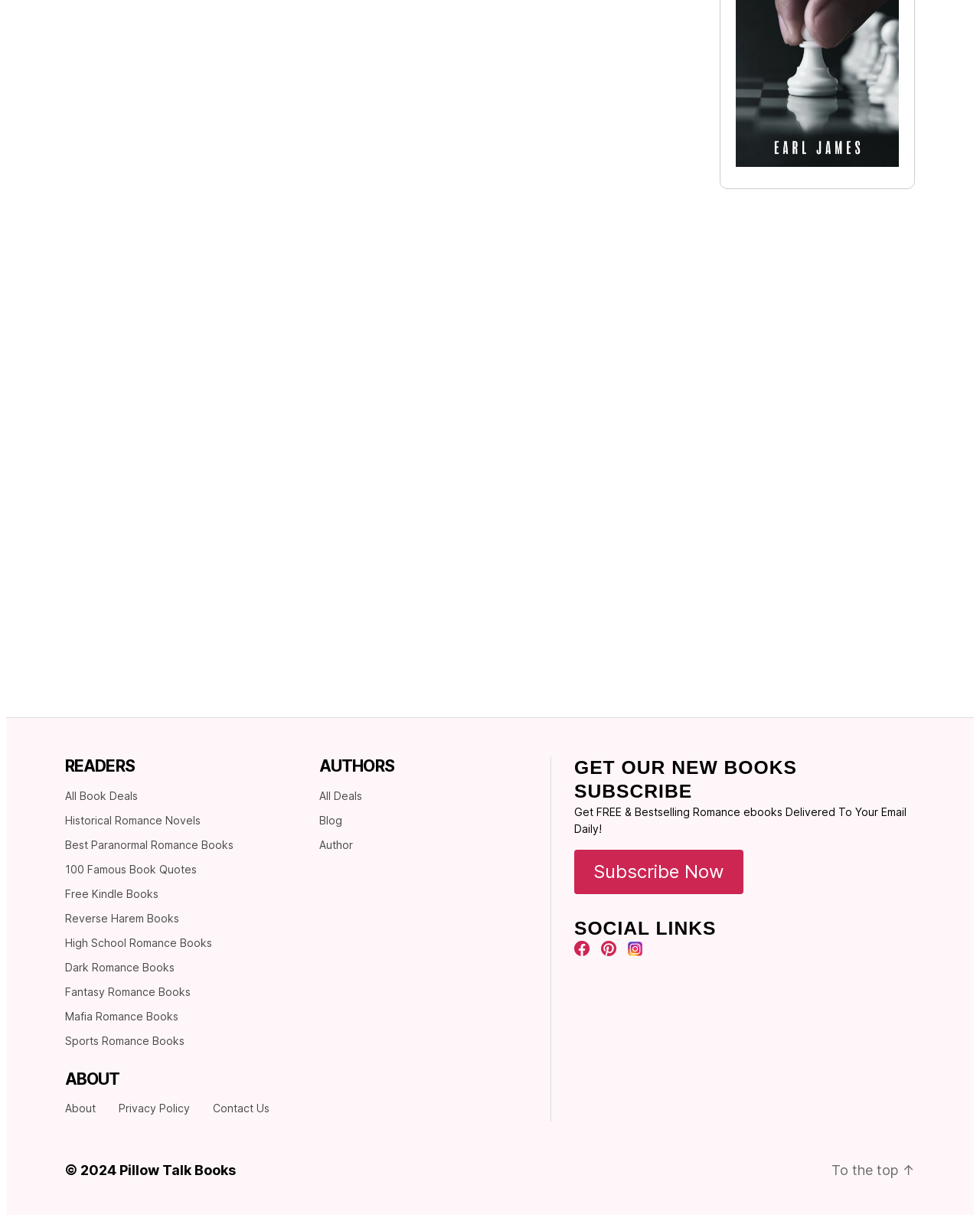What type of books are featured on this website?
Using the image as a reference, deliver a detailed and thorough answer to the question.

Based on the links and categories listed on the webpage, such as 'Historical Romance Novels', 'Paranormal Romance Books', and 'Fantasy Romance Books', it is clear that the website primarily features romance books.